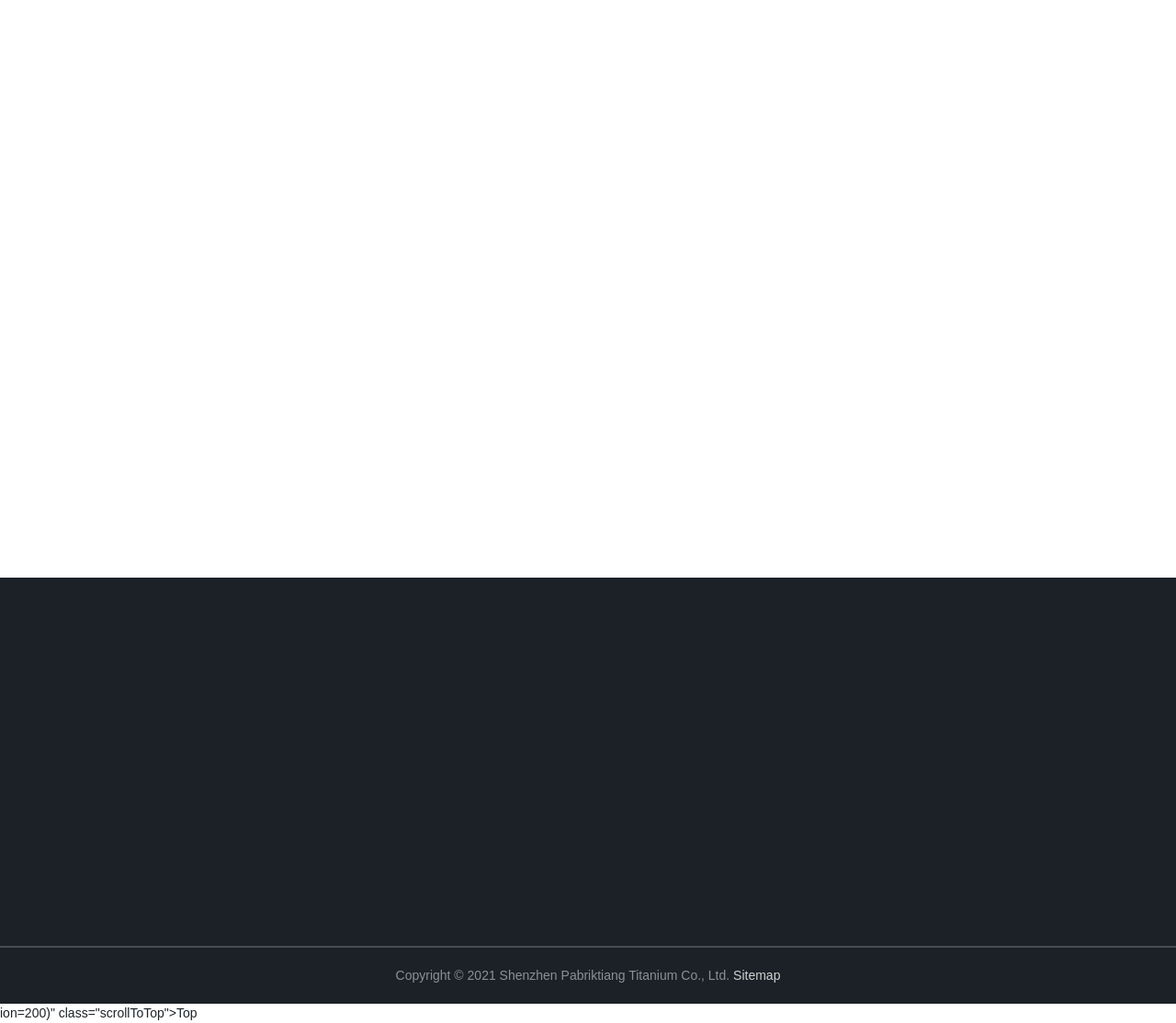What is the category of the menu item 'Products'?
Look at the screenshot and respond with one word or a short phrase.

HOT MENU